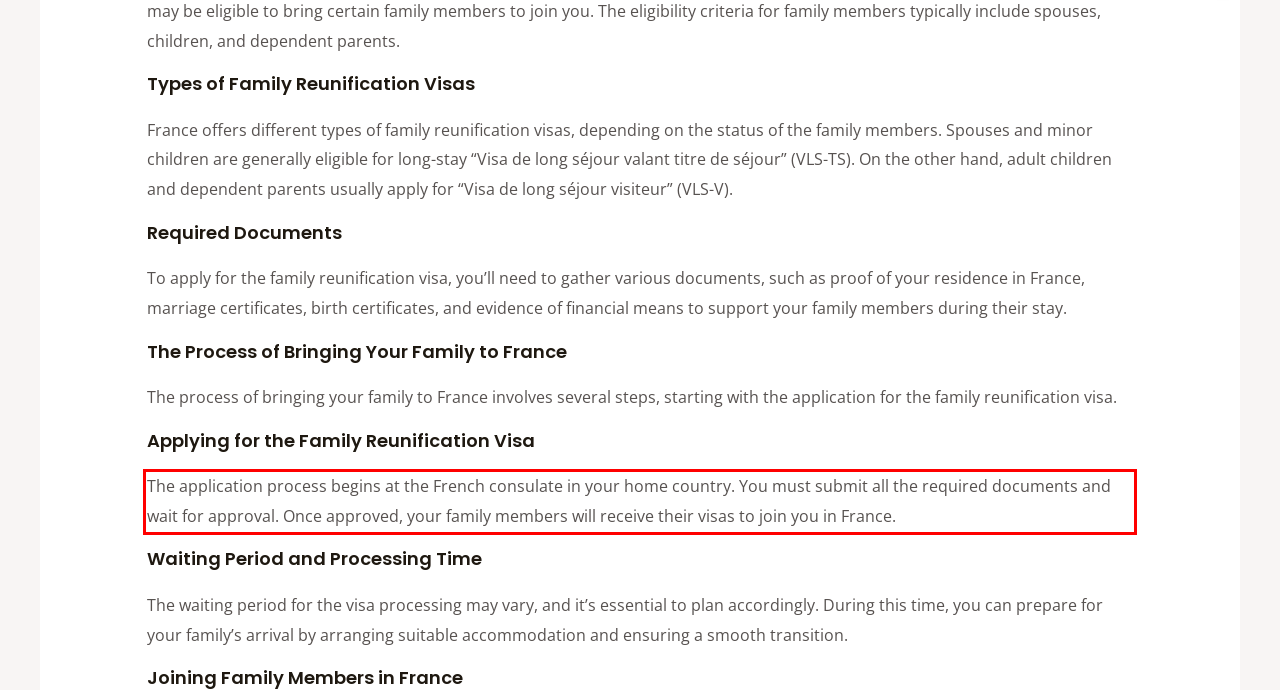In the given screenshot, locate the red bounding box and extract the text content from within it.

The application process begins at the French consulate in your home country. You must submit all the required documents and wait for approval. Once approved, your family members will receive their visas to join you in France.